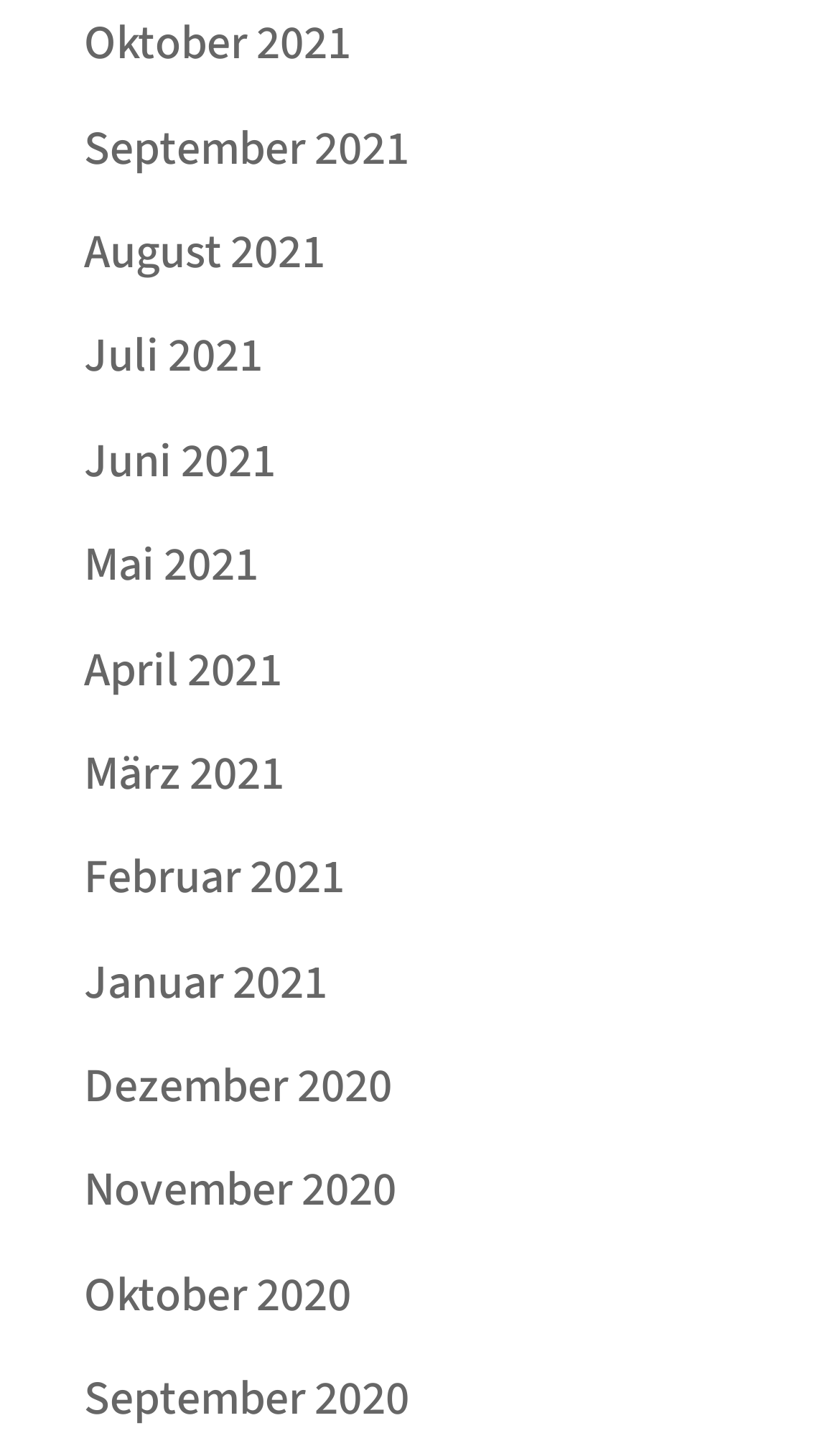Locate the bounding box coordinates of the element I should click to achieve the following instruction: "View Dezember 2020".

[0.1, 0.727, 0.467, 0.775]